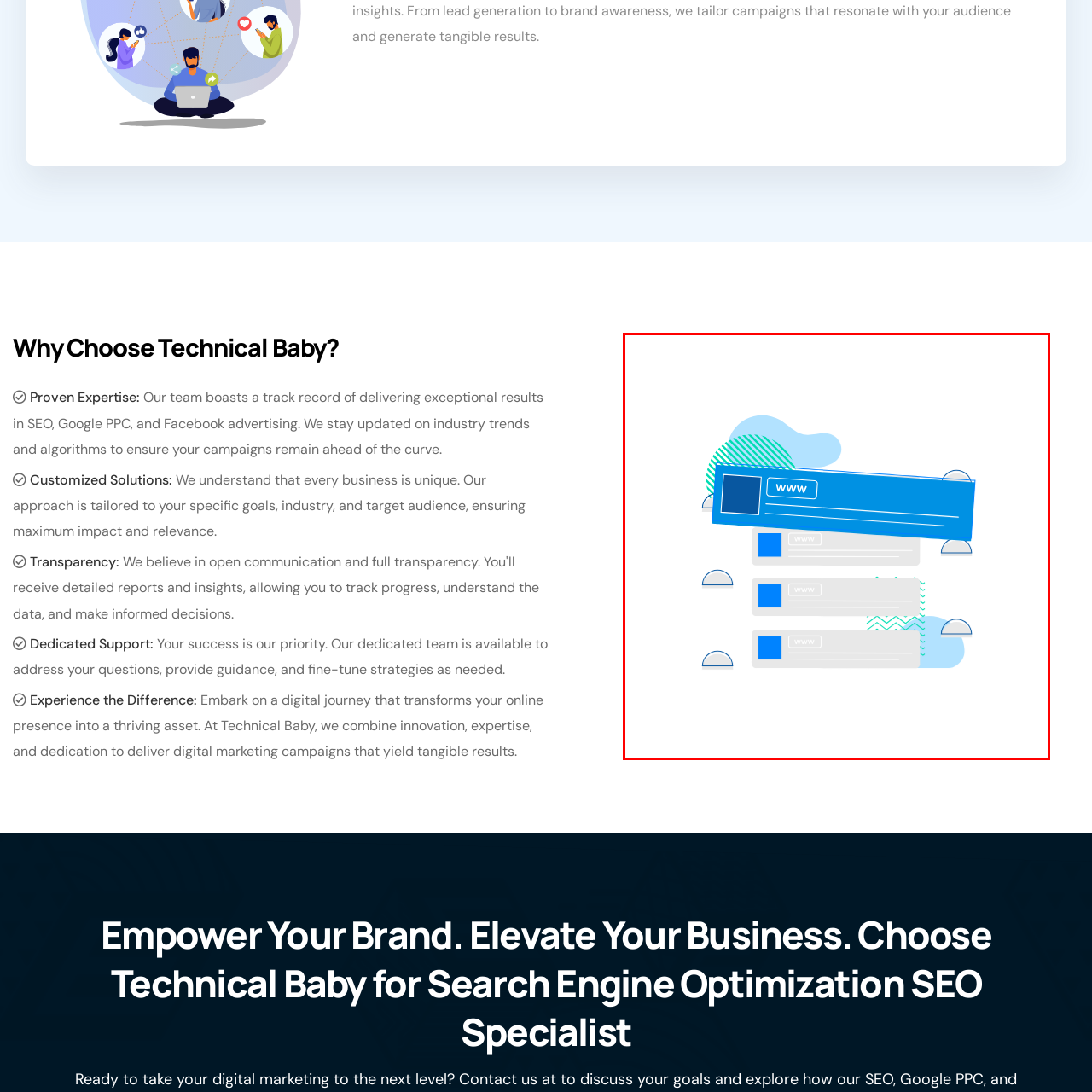Look at the image marked by the red box and respond with a single word or phrase: What is the dominant color tone of the organic shapes in the background?

blue and green